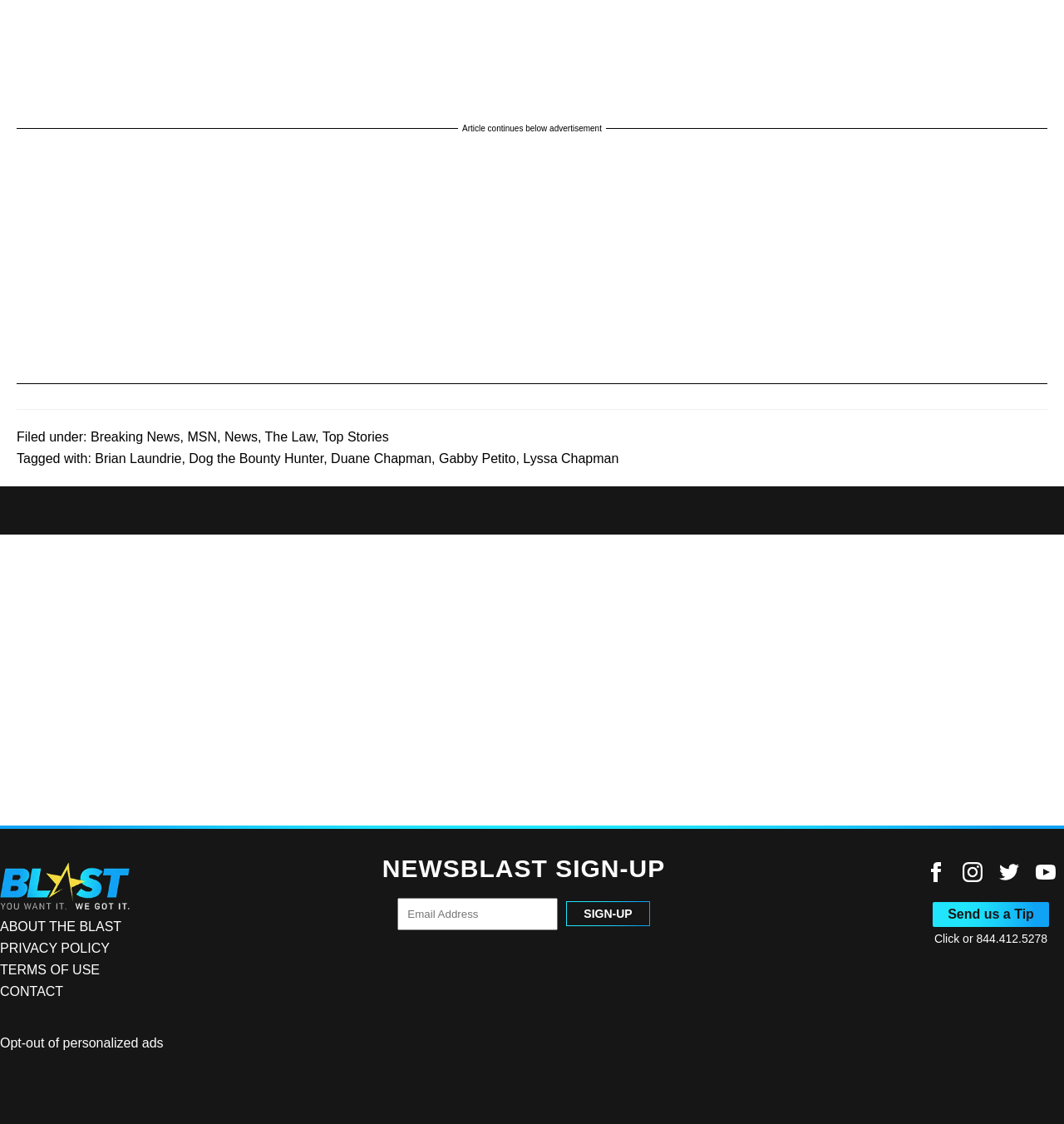What is the purpose of the 'NEWSBLAST SIGN-UP' section?
Using the visual information, answer the question in a single word or phrase.

To sign up for news